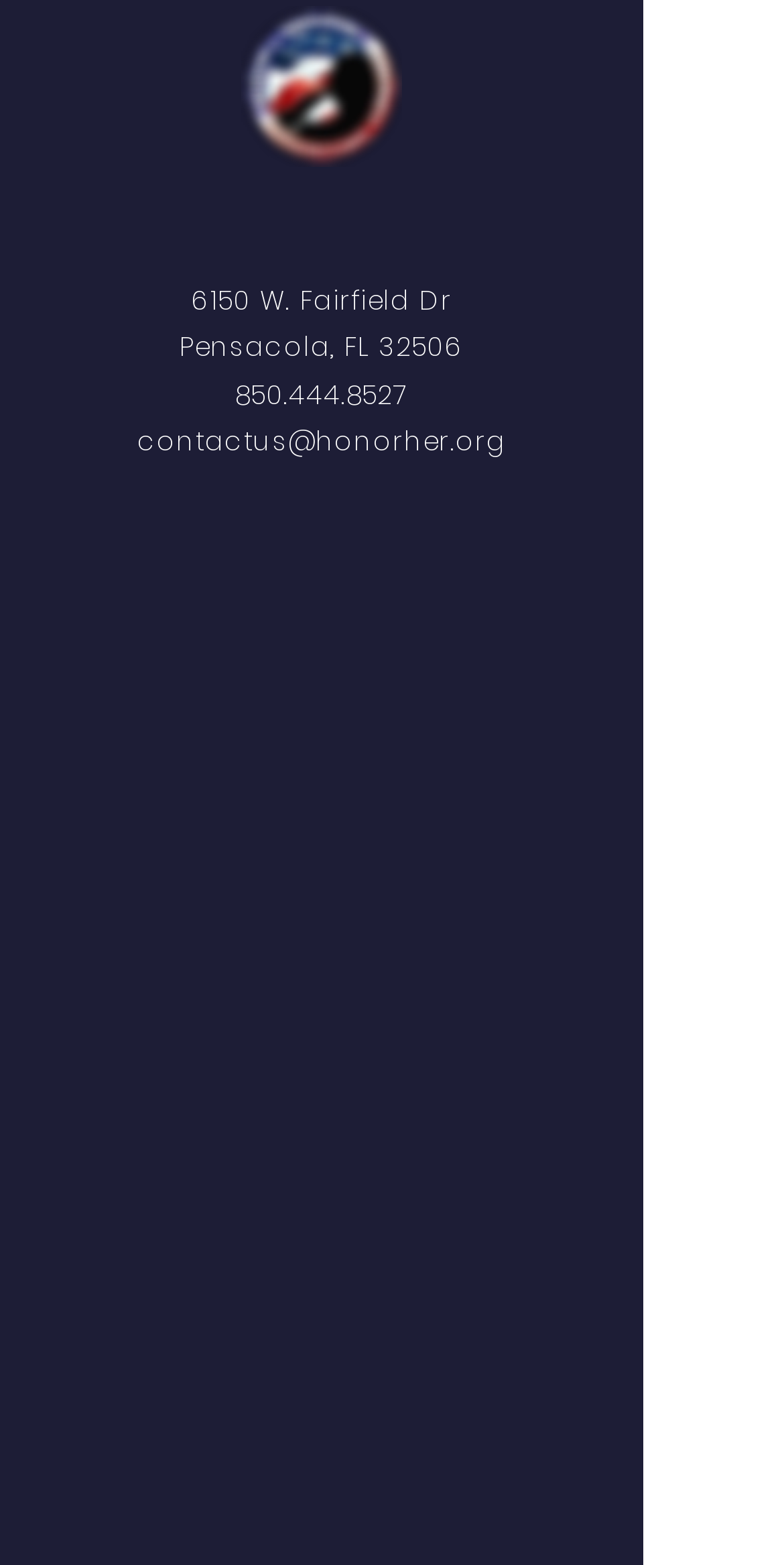Please locate the UI element described by "Twitter" and provide its bounding box coordinates.

[0.352, 0.833, 0.469, 0.857]